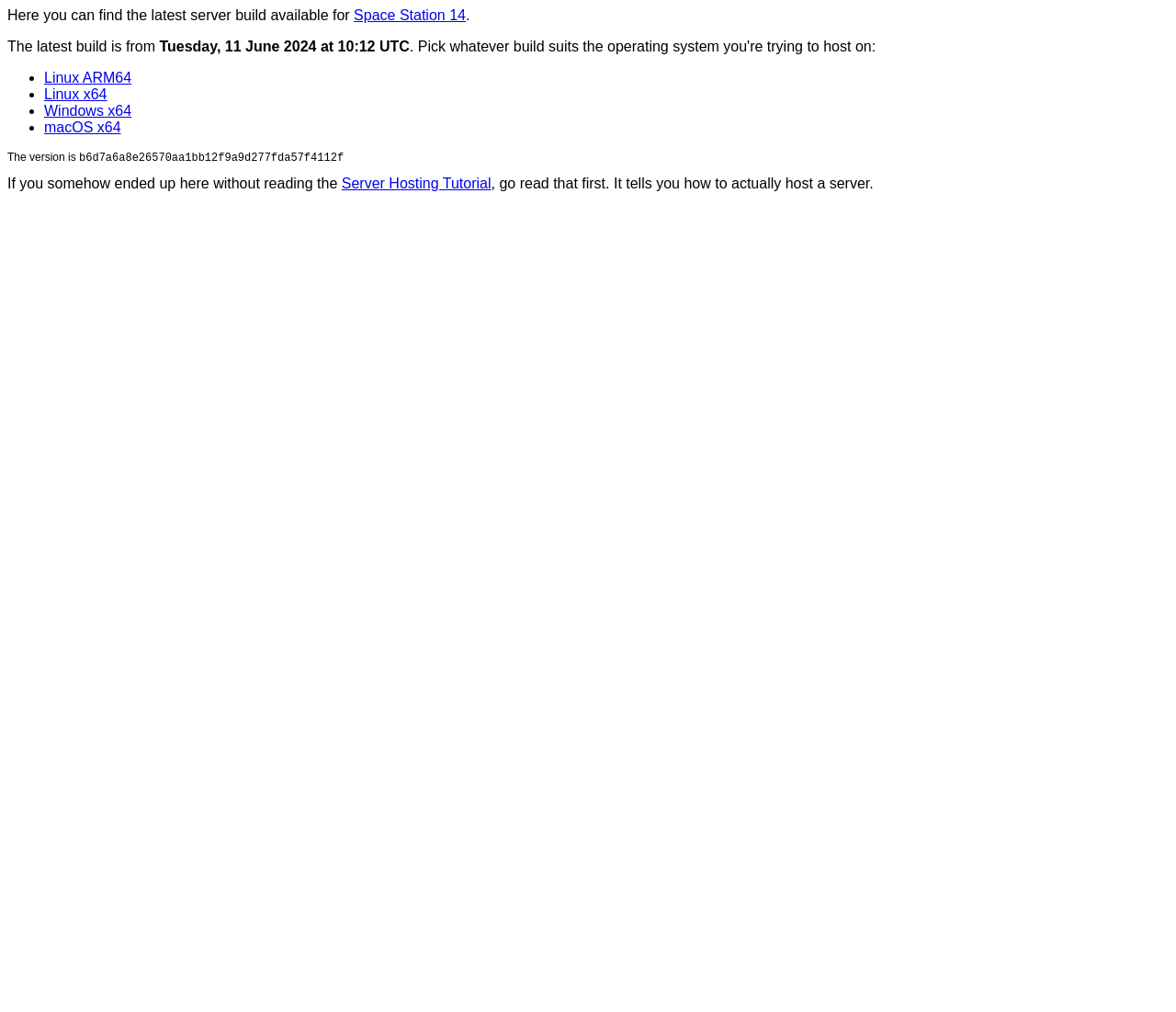Please respond to the question with a concise word or phrase:
What are the available server build platforms?

Linux ARM64, Linux x64, Windows x64, macOS x64